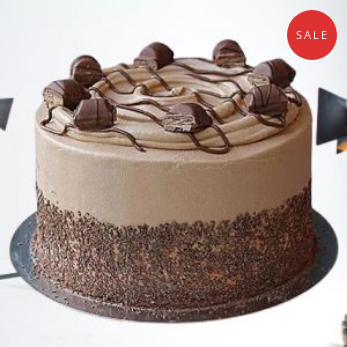What is the cake surrounded by?
Please use the image to deliver a detailed and complete answer.

According to the caption, the cake is 'surrounded by a luscious layer of grated chocolate', which adds to its gourmet appeal and makes it more visually appealing.